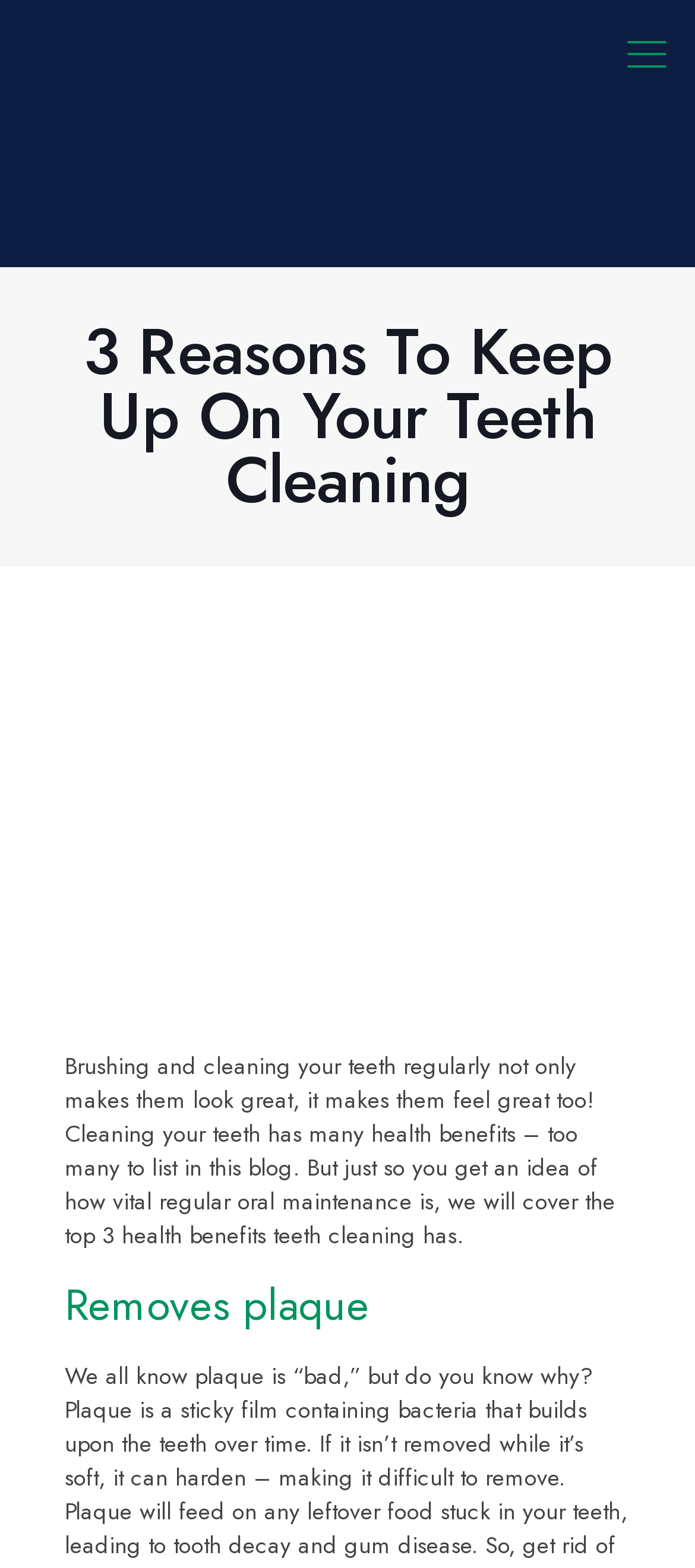Determine the bounding box coordinates in the format (top-left x, top-left y, bottom-right x, bottom-right y). Ensure all values are floating point numbers between 0 and 1. Identify the bounding box of the UI element described by: aria-label="previous post"

[0.085, 0.395, 0.174, 0.429]